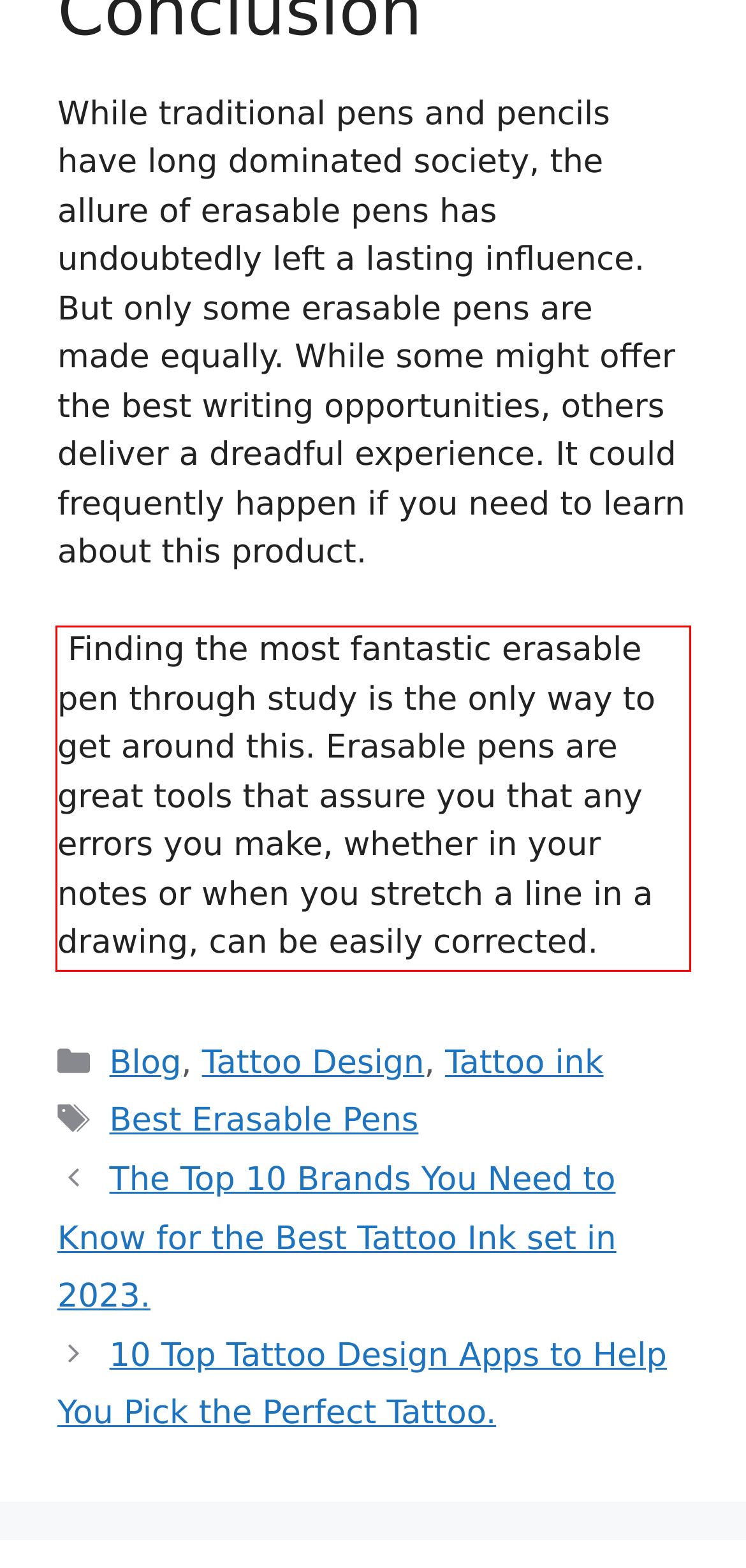You have a screenshot of a webpage with a red bounding box. Use OCR to generate the text contained within this red rectangle.

Finding the most fantastic erasable pen through study is the only way to get around this. Erasable pens are great tools that assure you that any errors you make, whether in your notes or when you stretch a line in a drawing, can be easily corrected.